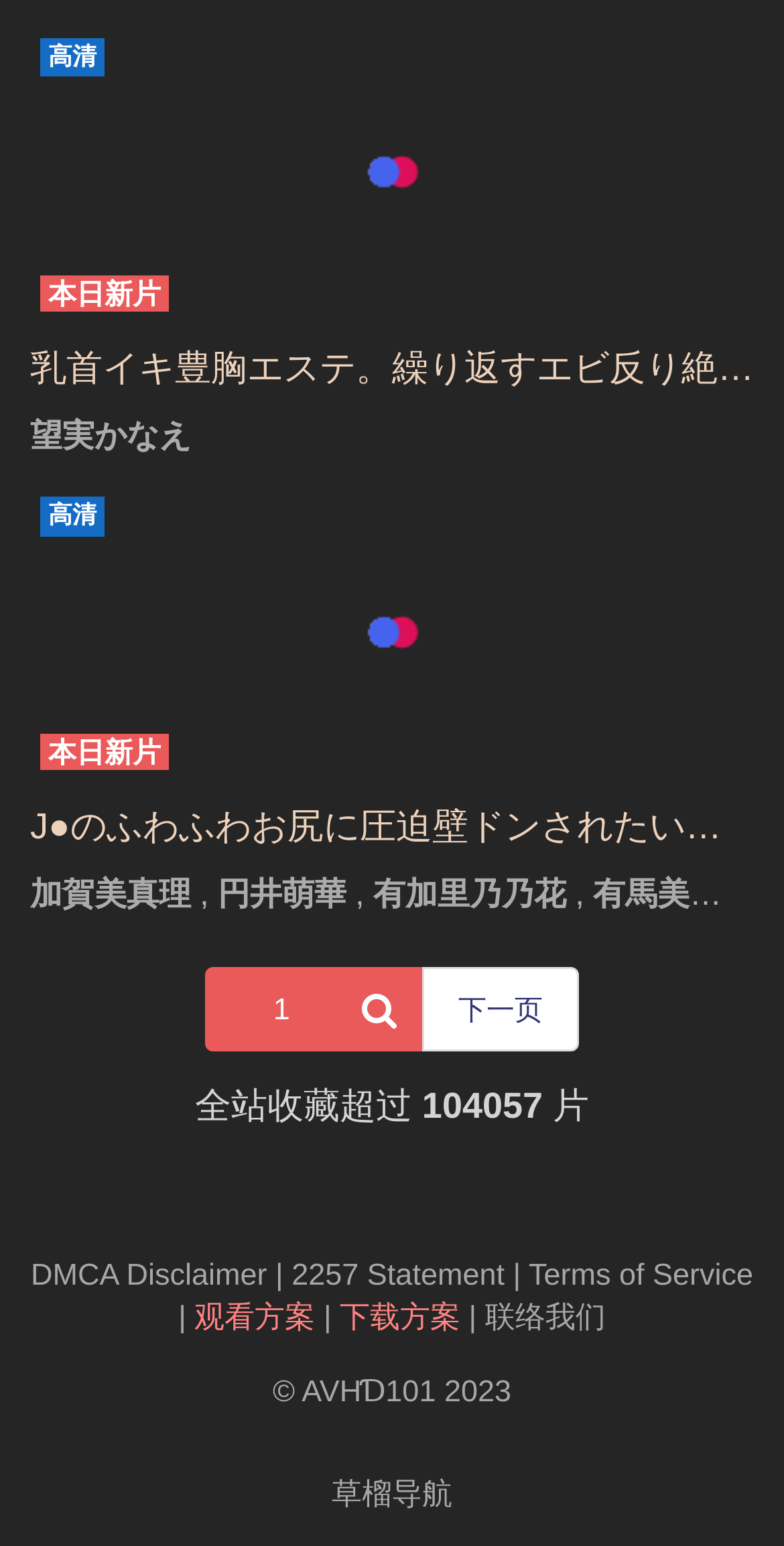Bounding box coordinates are to be given in the format (top-left x, top-left y, bottom-right x, bottom-right y). All values must be floating point numbers between 0 and 1. Provide the bounding box coordinate for the UI element described as: 高清 本日新片

[0.038, 0.014, 0.962, 0.209]